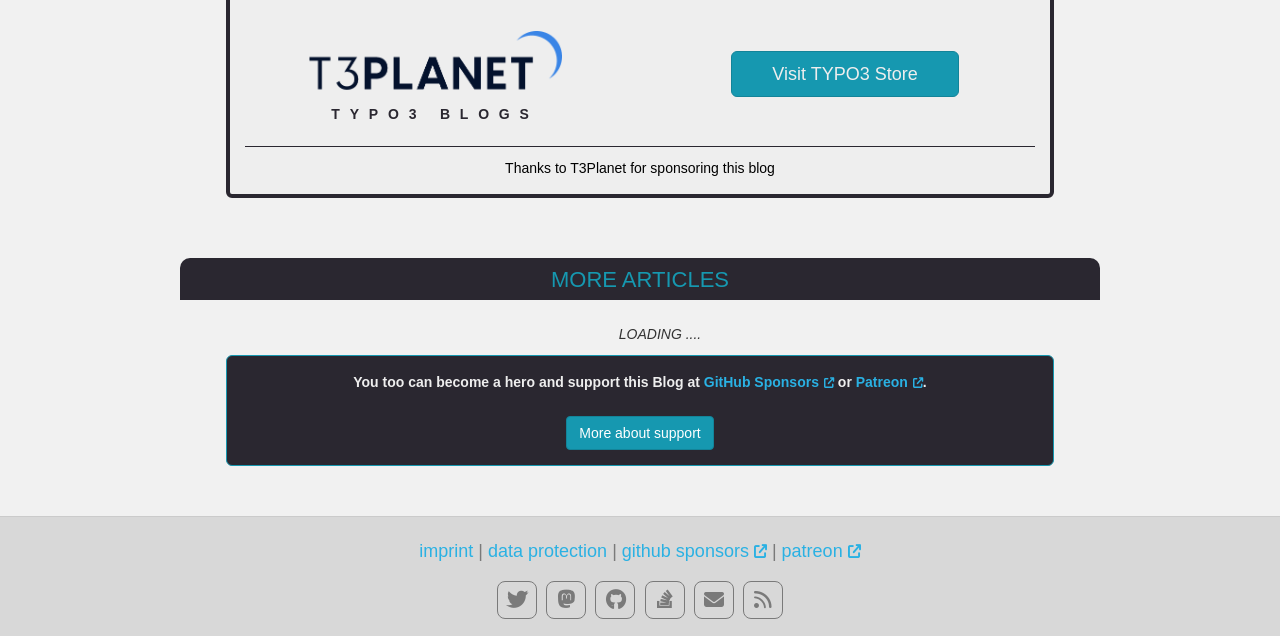Please provide the bounding box coordinates in the format (top-left x, top-left y, bottom-right x, bottom-right y). Remember, all values are floating point numbers between 0 and 1. What is the bounding box coordinate of the region described as: title="RSS Feed"

[0.579, 0.929, 0.613, 0.96]